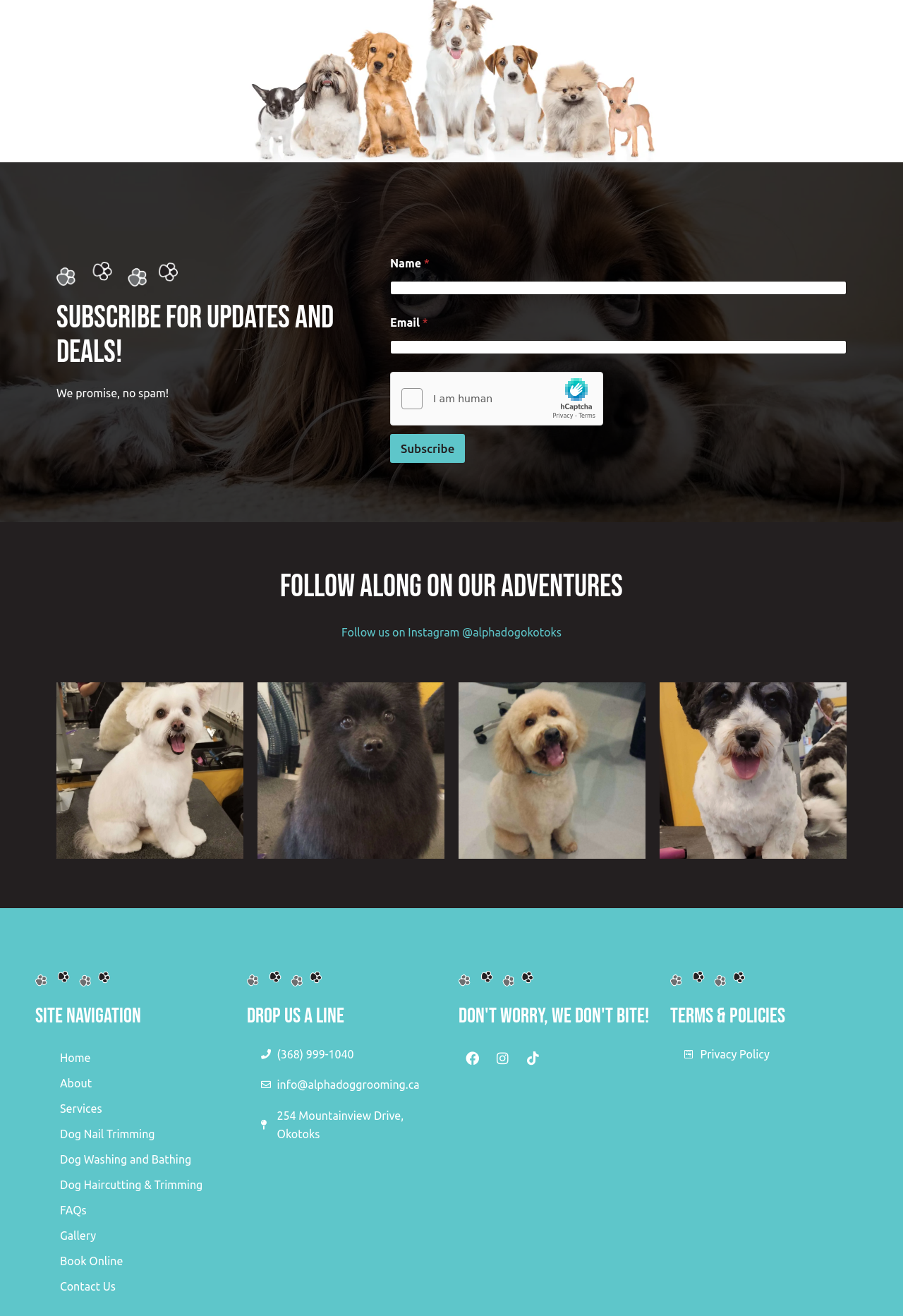Identify the bounding box coordinates of the clickable region to carry out the given instruction: "Contact us via phone".

[0.289, 0.794, 0.492, 0.808]